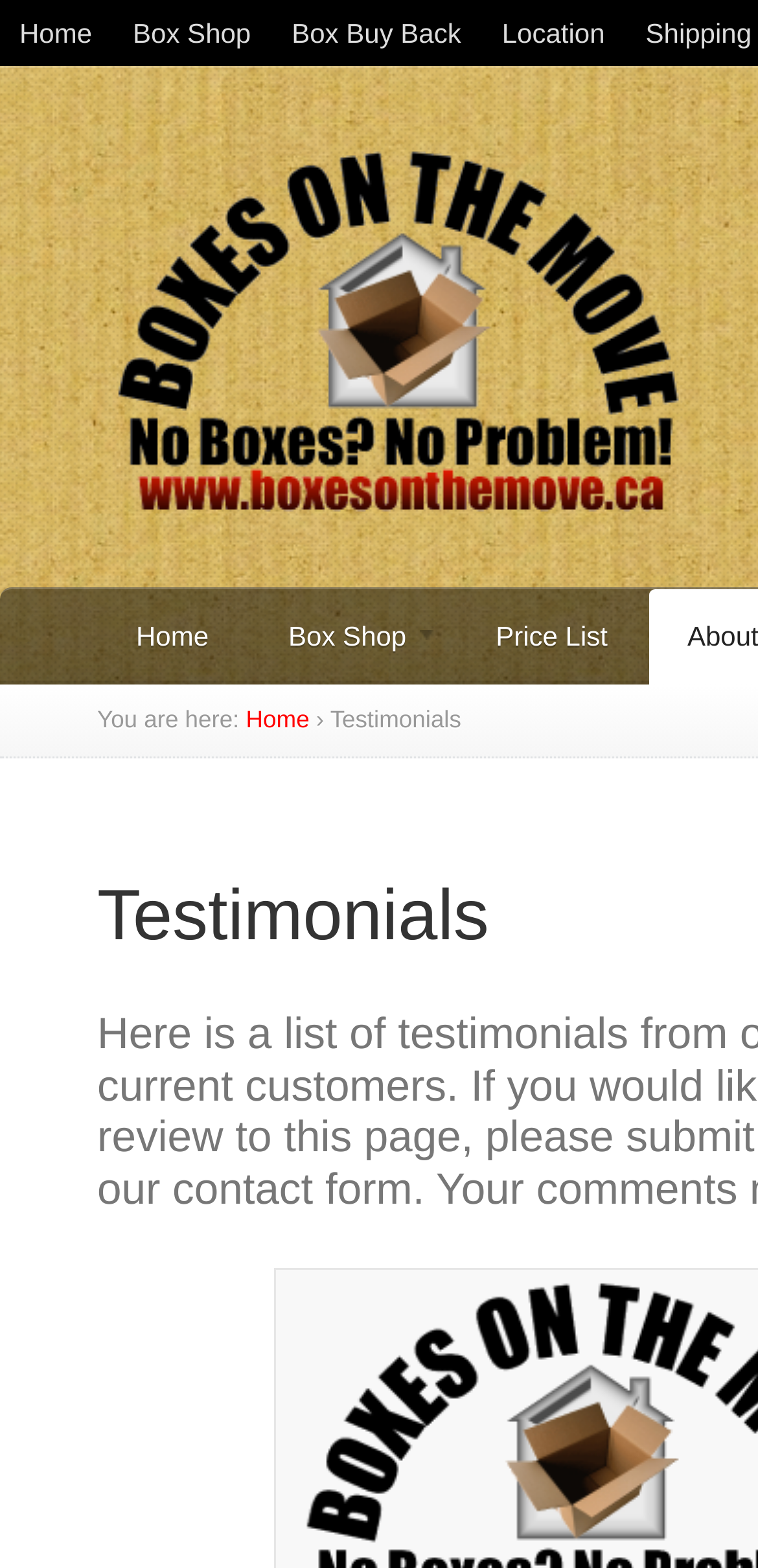Find the bounding box coordinates for the area that must be clicked to perform this action: "check testimonials".

[0.436, 0.451, 0.608, 0.468]